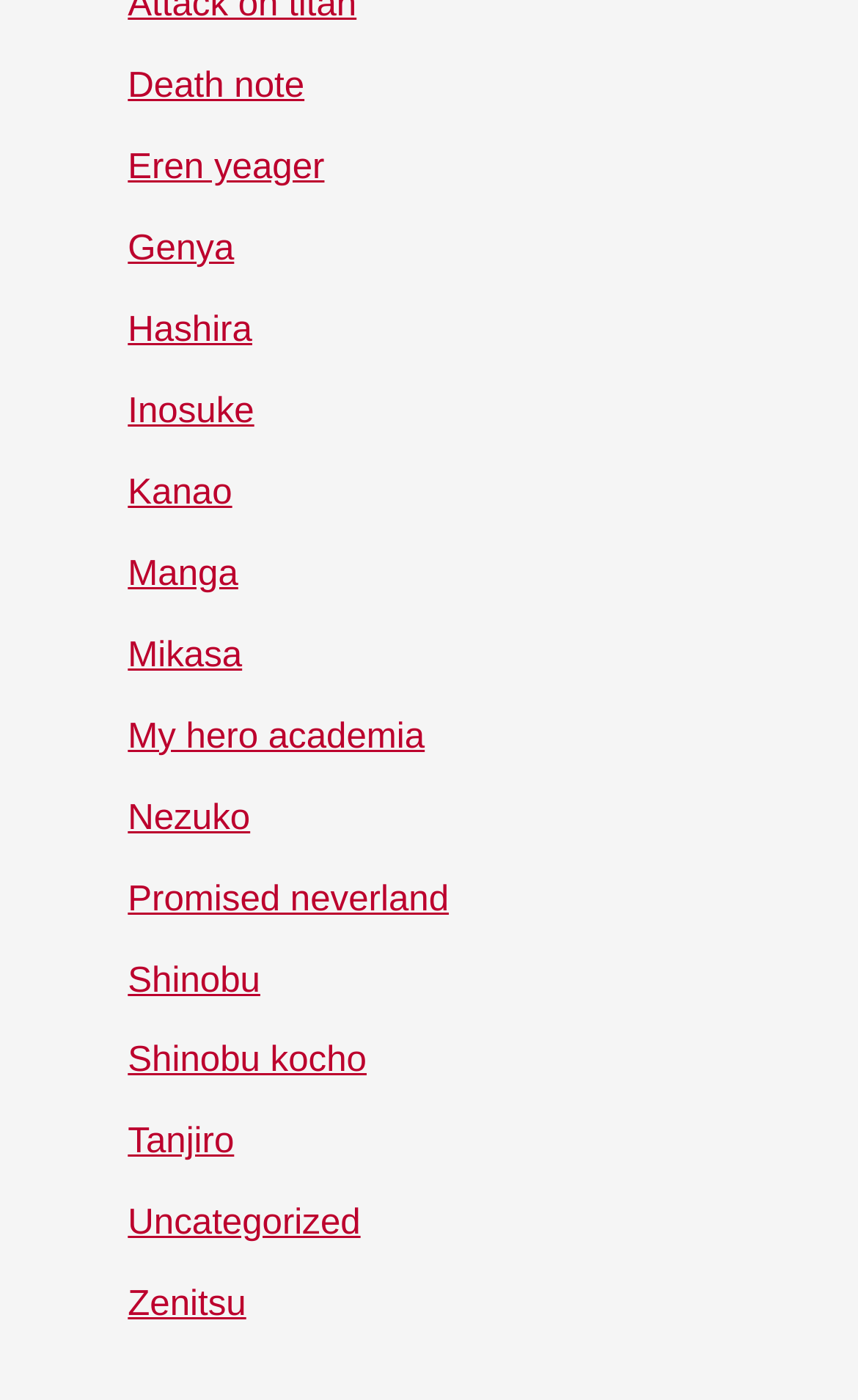Locate the bounding box coordinates of the clickable part needed for the task: "Explore Manga".

[0.149, 0.396, 0.278, 0.424]